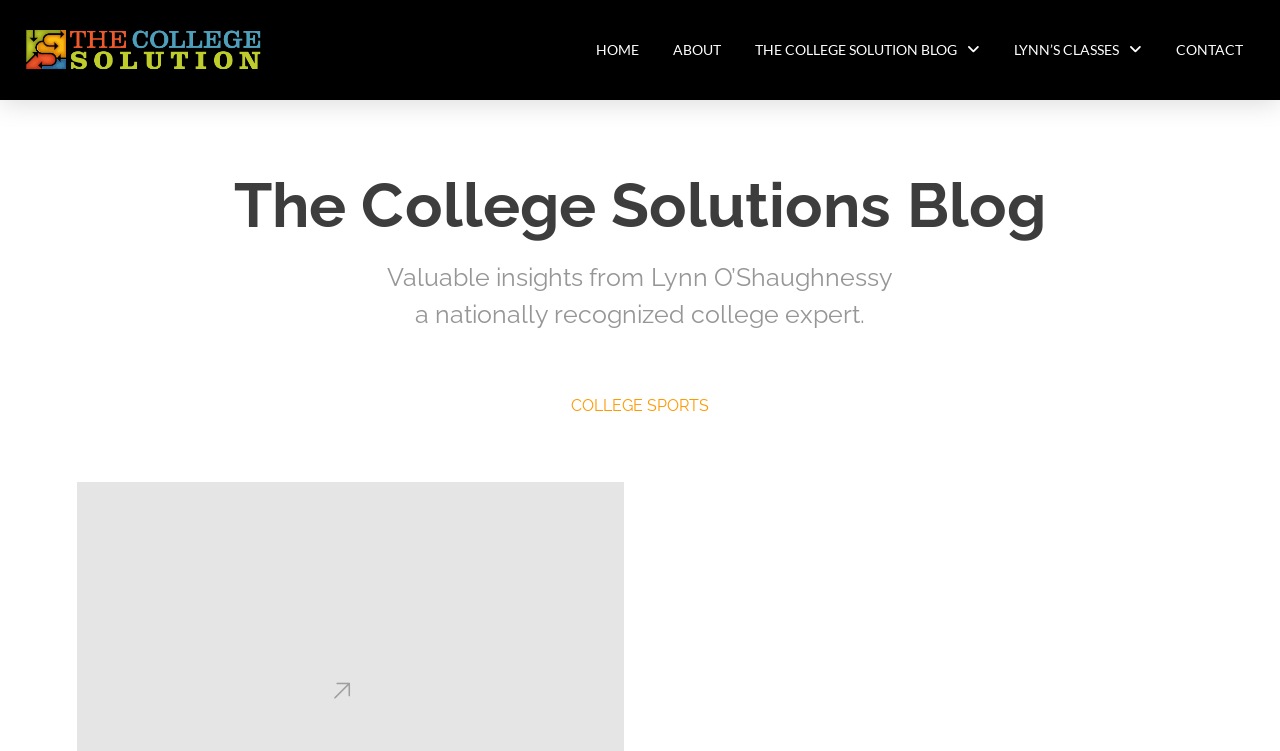What is the name of the blog?
Using the image, elaborate on the answer with as much detail as possible.

I found the answer by looking at the heading element with the text 'The College Solutions Blog' which is located at [0.183, 0.22, 0.817, 0.328]. This suggests that the blog is named 'The College Solutions Blog'.